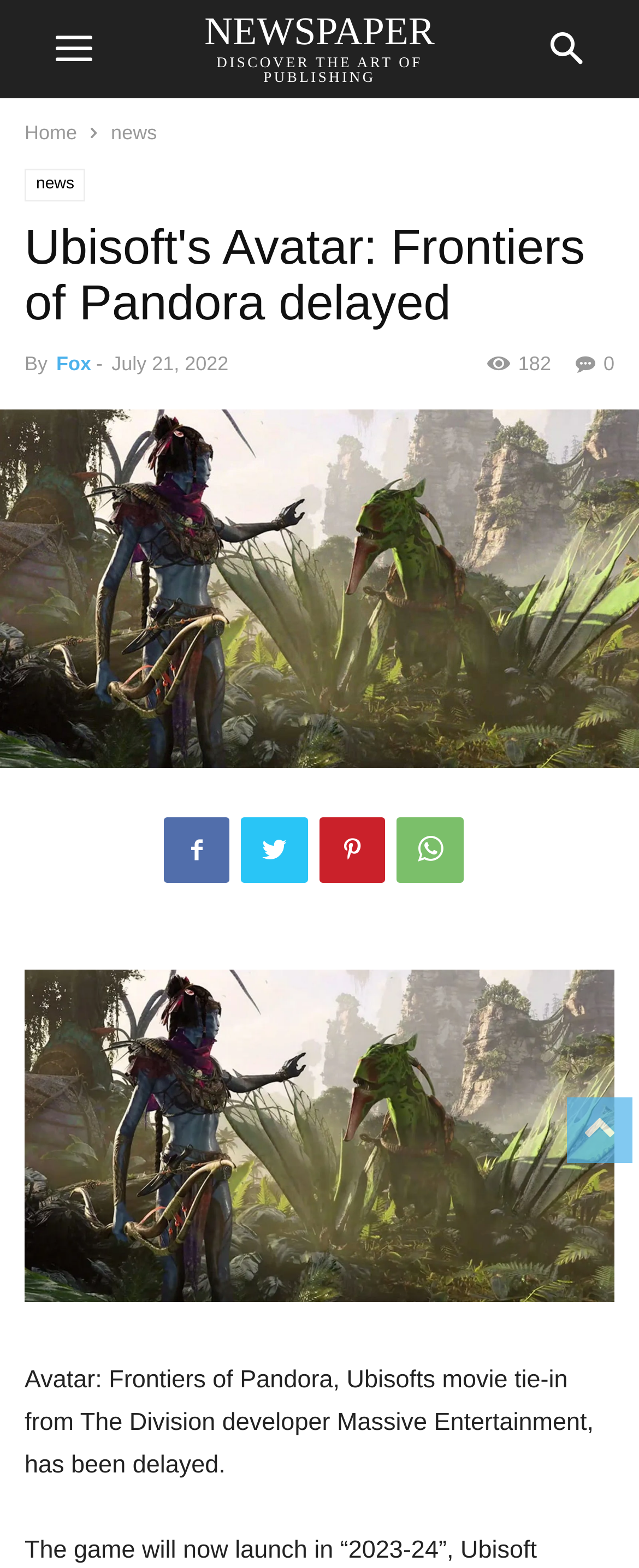How many comments does the news article have?
Respond to the question with a well-detailed and thorough answer.

The question asks for the number of comments on the news article, which can be found in the section below the heading. The number of comments is specified as '182'.